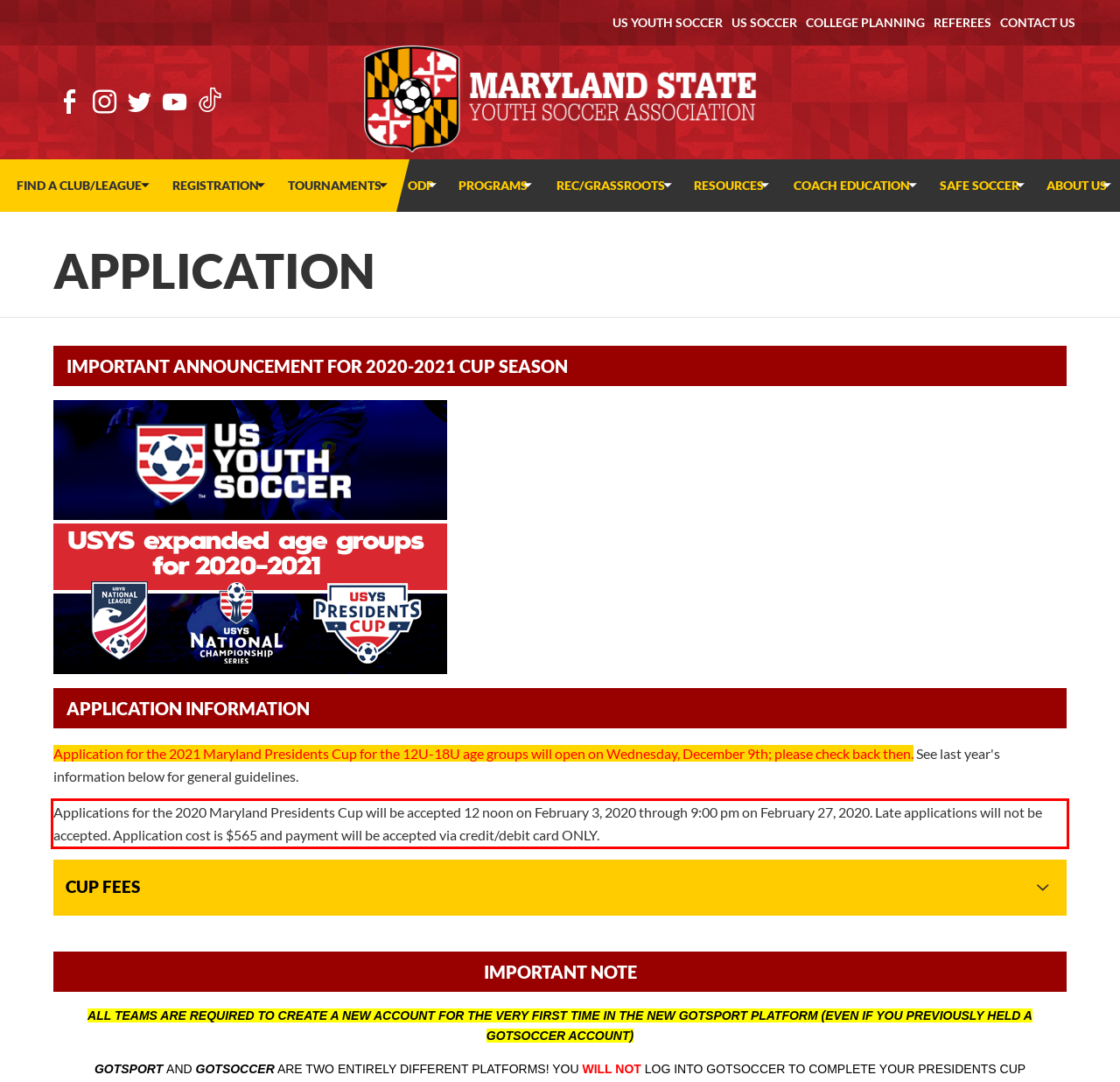Given the screenshot of the webpage, identify the red bounding box, and recognize the text content inside that red bounding box.

Applications for the 2020 Maryland Presidents Cup will be accepted 12 noon on February 3, 2020 through 9:00 pm on February 27, 2020. Late applications will not be accepted. Application cost is $565 and payment will be accepted via credit/debit card ONLY.